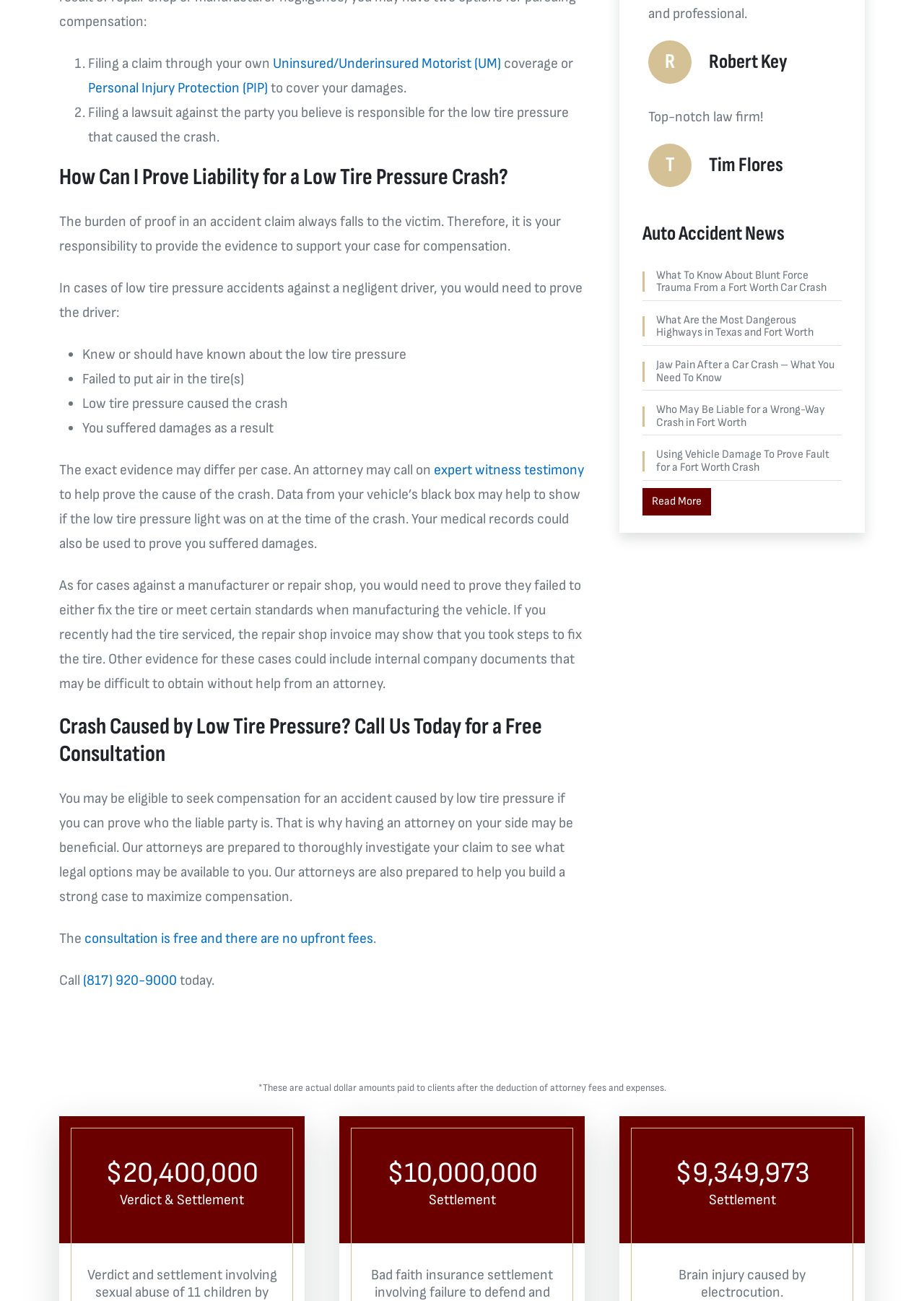Please find the bounding box coordinates for the clickable element needed to perform this instruction: "Click on 'Uninsured/Underinsured Motorist (UM)' link".

[0.295, 0.042, 0.542, 0.056]